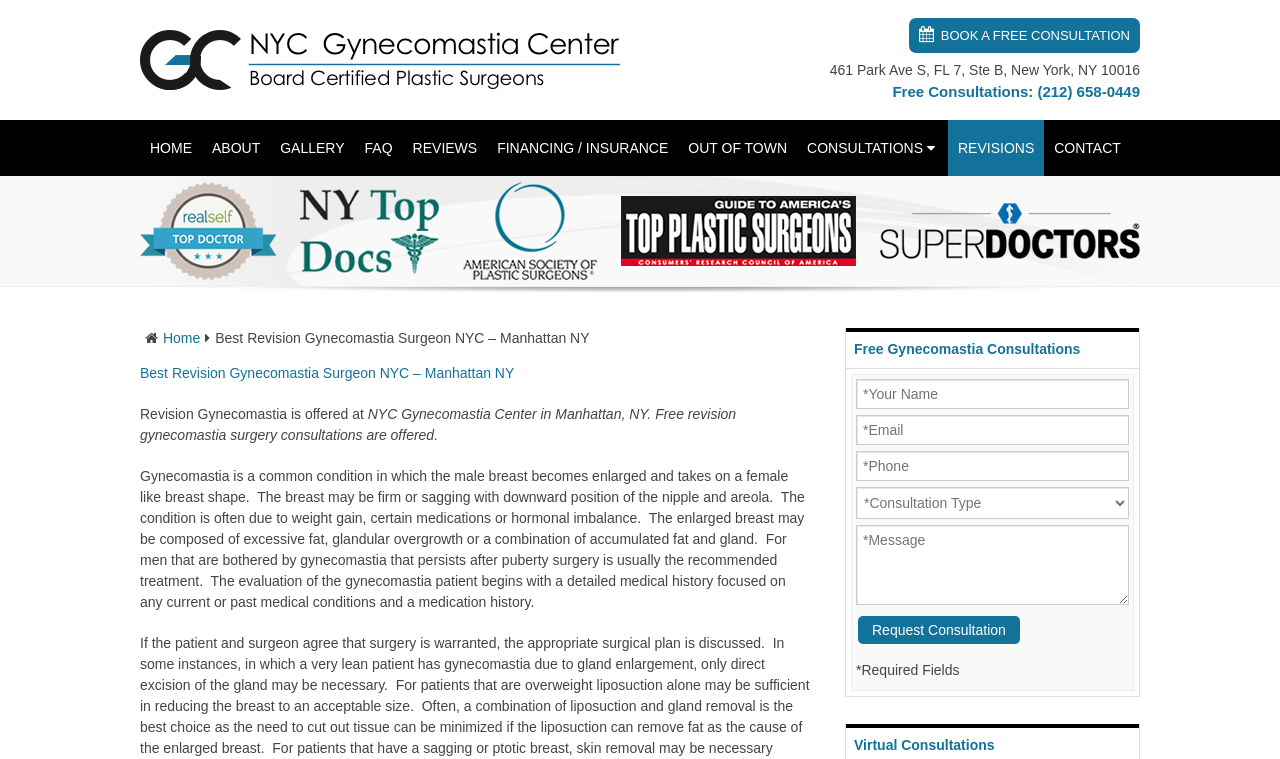Identify and provide the text content of the webpage's primary headline.

Best Revision Gynecomastia Surgeon NYC – Manhattan NY